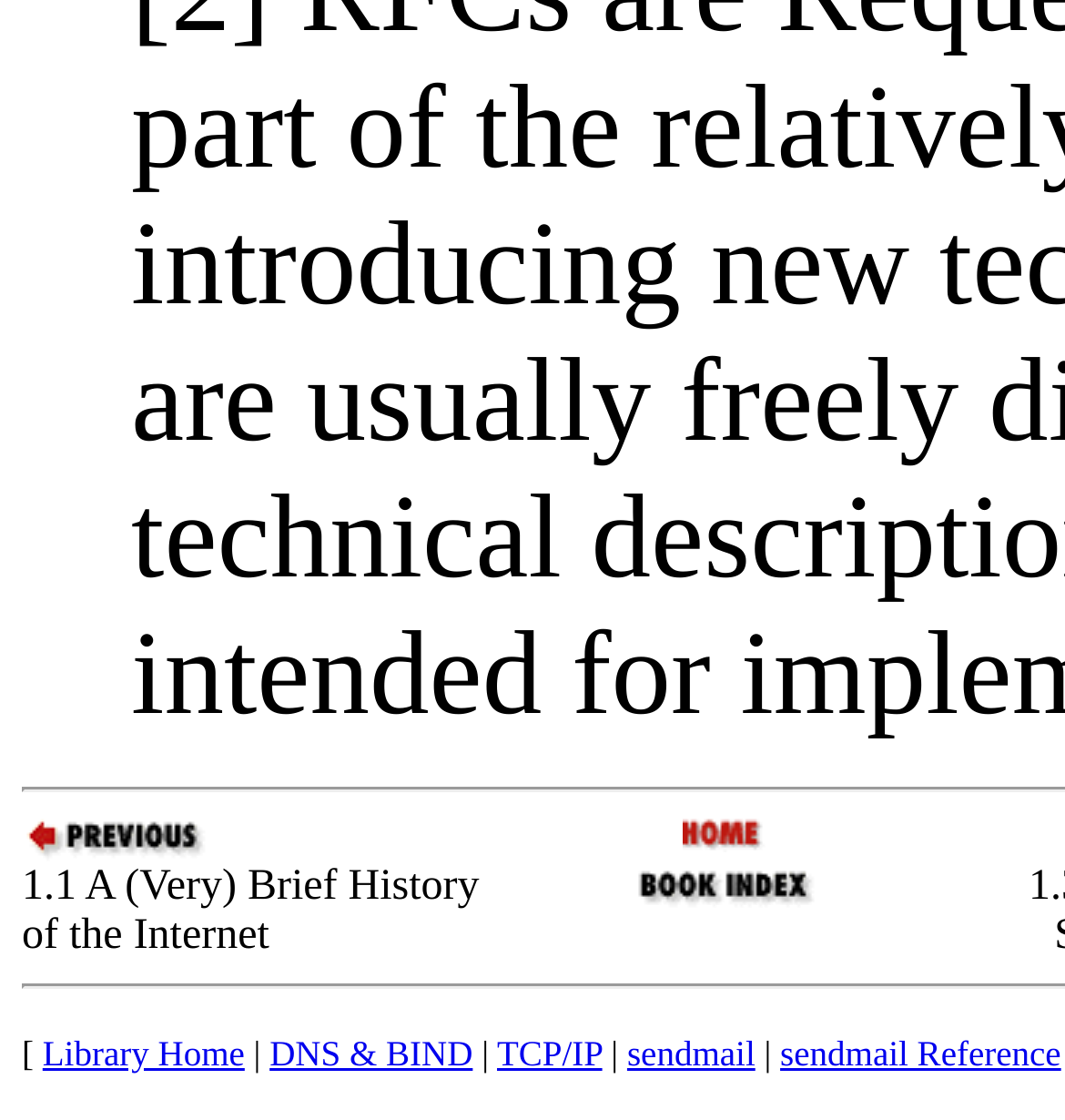Please locate the bounding box coordinates of the element that should be clicked to achieve the given instruction: "visit library home".

[0.04, 0.921, 0.23, 0.958]